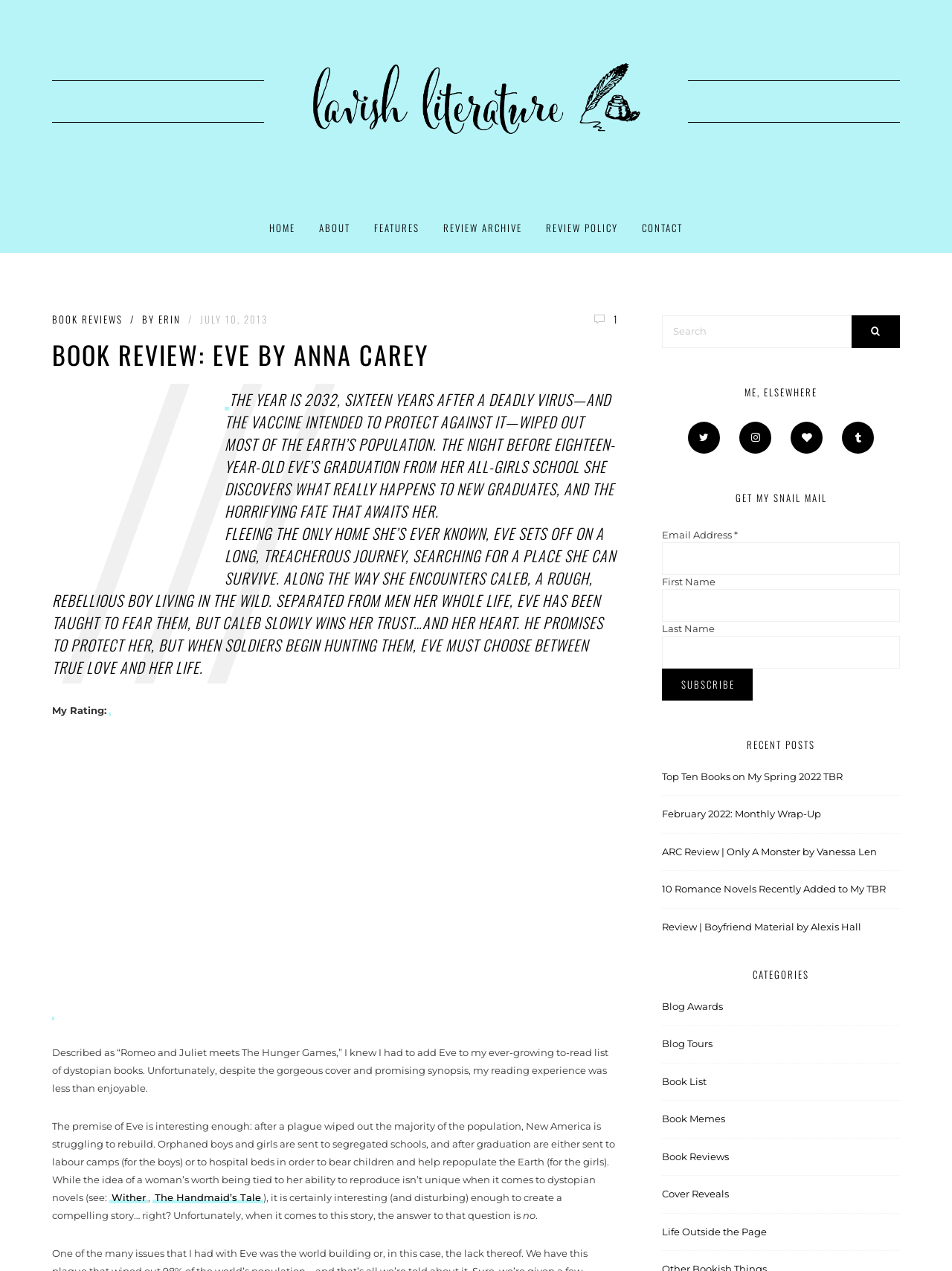Indicate the bounding box coordinates of the element that must be clicked to execute the instruction: "Search for a book". The coordinates should be given as four float numbers between 0 and 1, i.e., [left, top, right, bottom].

[0.695, 0.248, 0.945, 0.274]